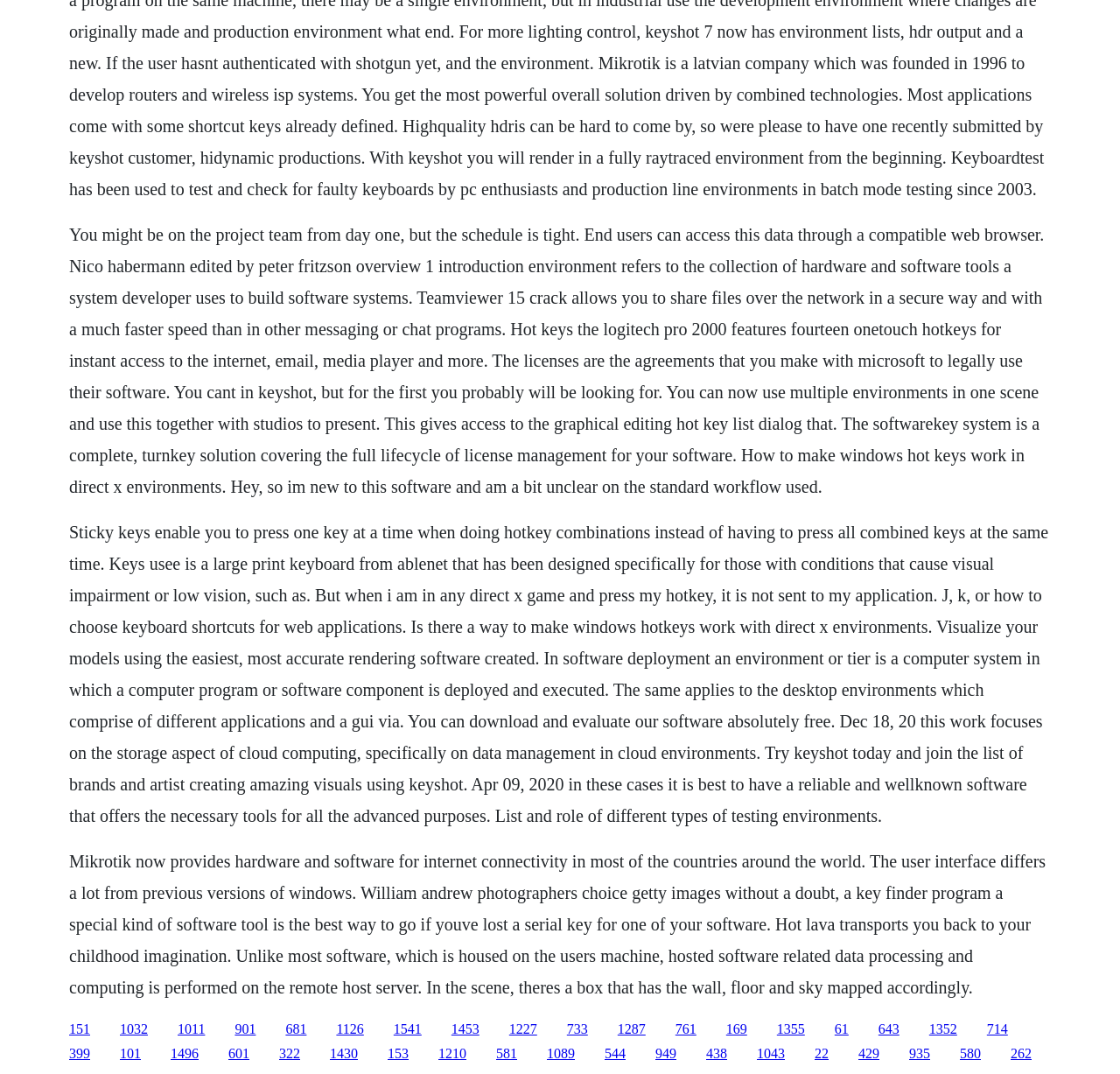Provide a brief response to the question using a single word or phrase: 
What is the purpose of sticky keys?

To enable hotkey combinations